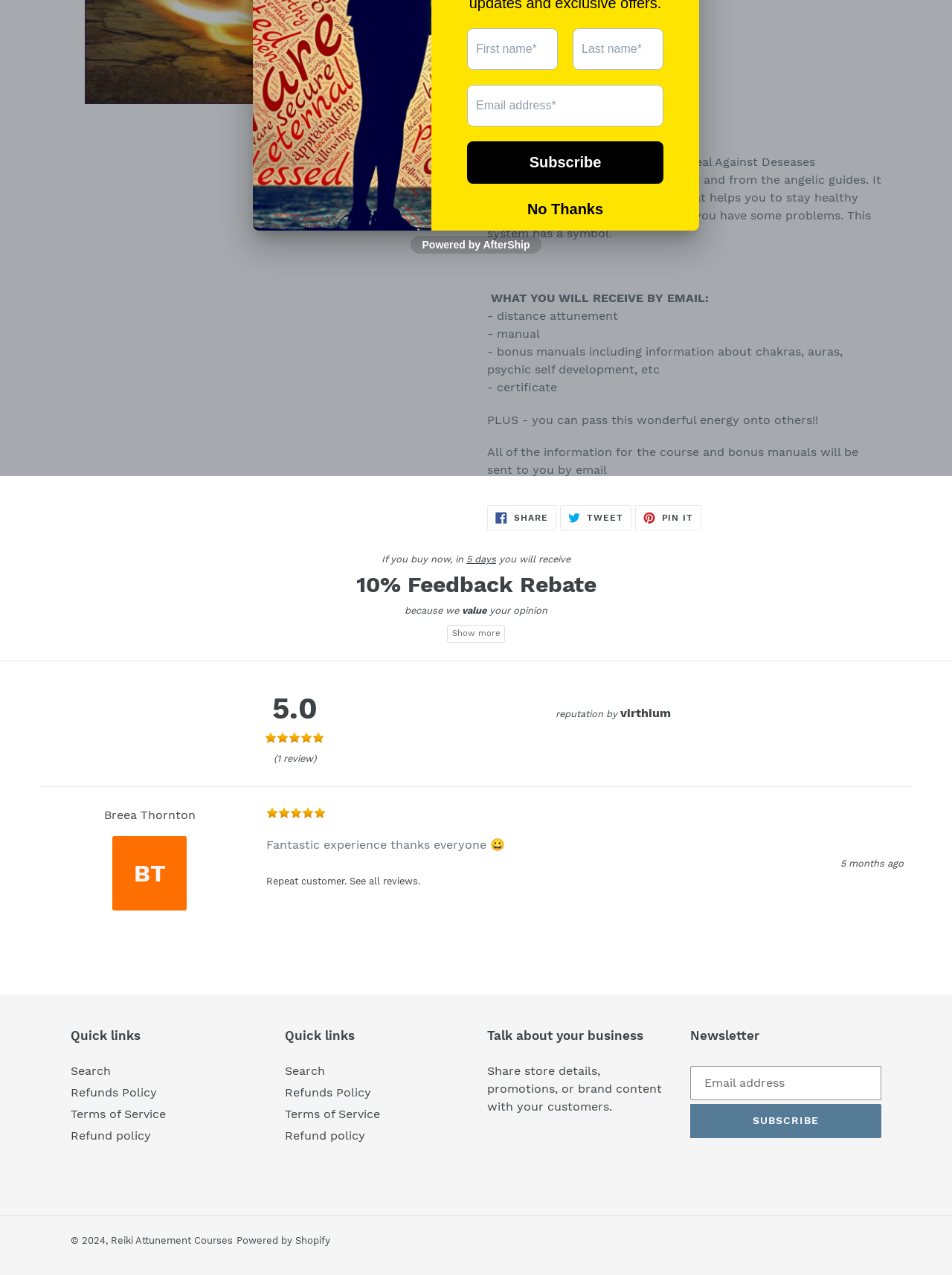Locate the bounding box of the user interface element based on this description: "Refund policy".

[0.299, 0.559, 0.383, 0.57]